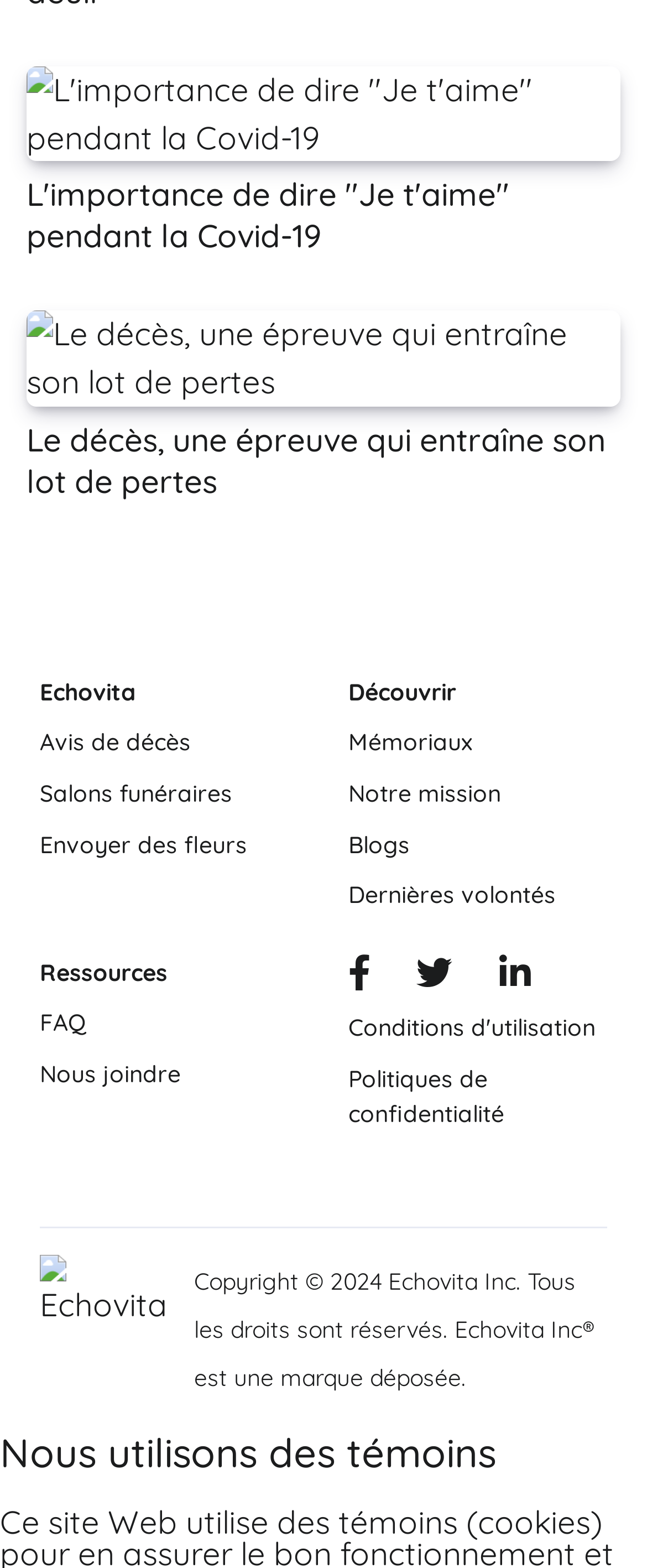Answer the question with a brief word or phrase:
What is the name of the website?

Echovita